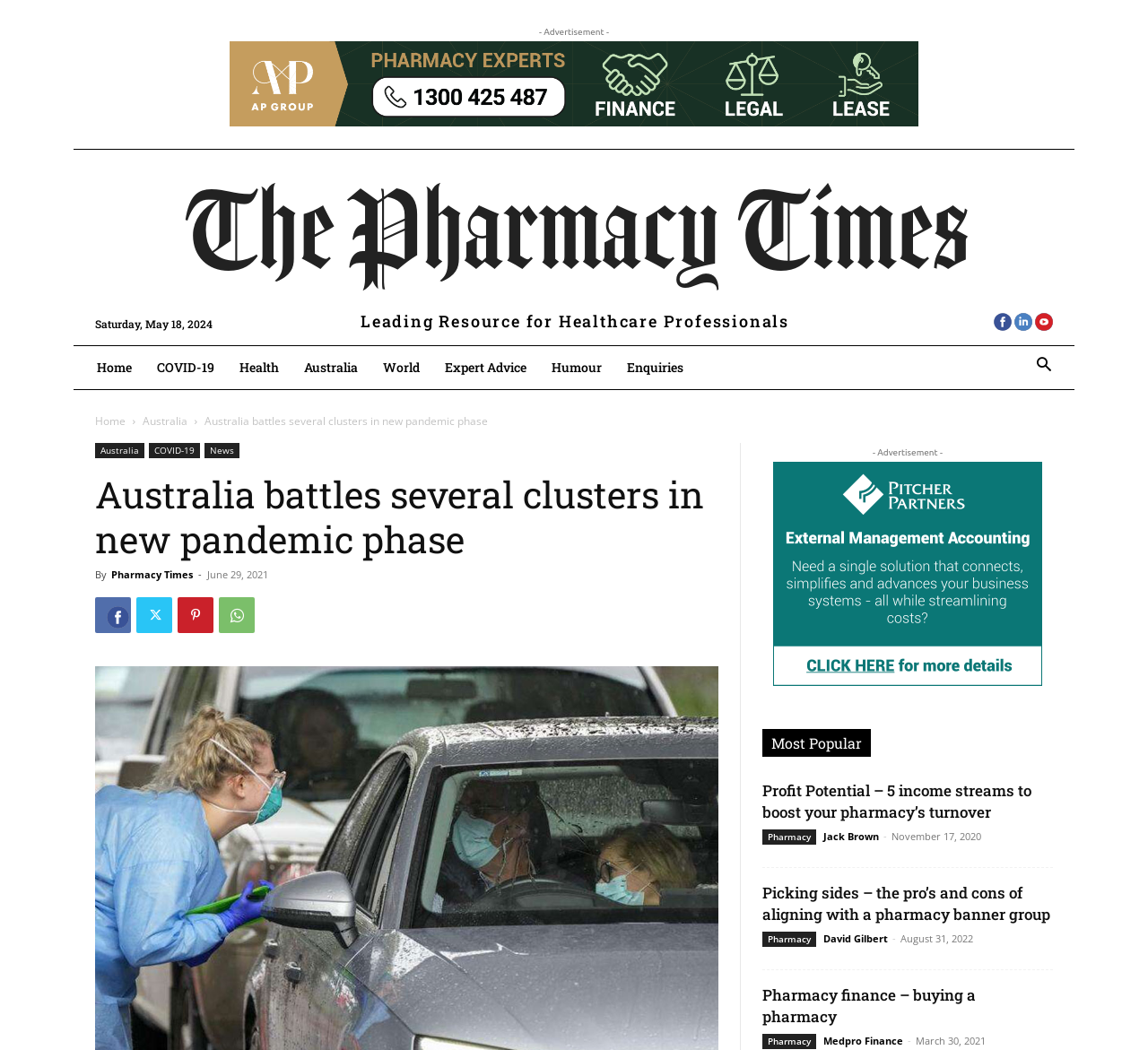Please identify the bounding box coordinates of the region to click in order to complete the task: "Click on the 'Home' link". The coordinates must be four float numbers between 0 and 1, specified as [left, top, right, bottom].

[0.073, 0.33, 0.126, 0.371]